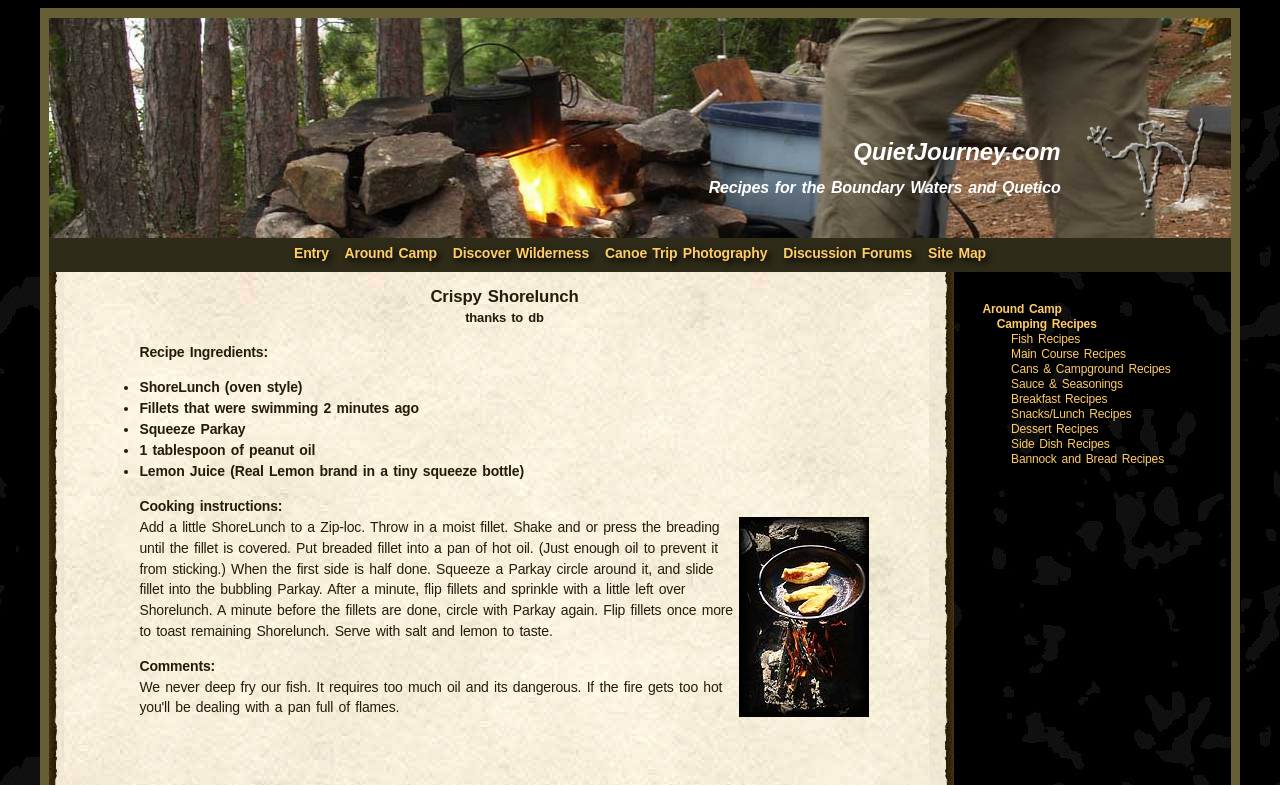Respond to the question below with a single word or phrase:
What is the name of the website?

QuietJourney.com